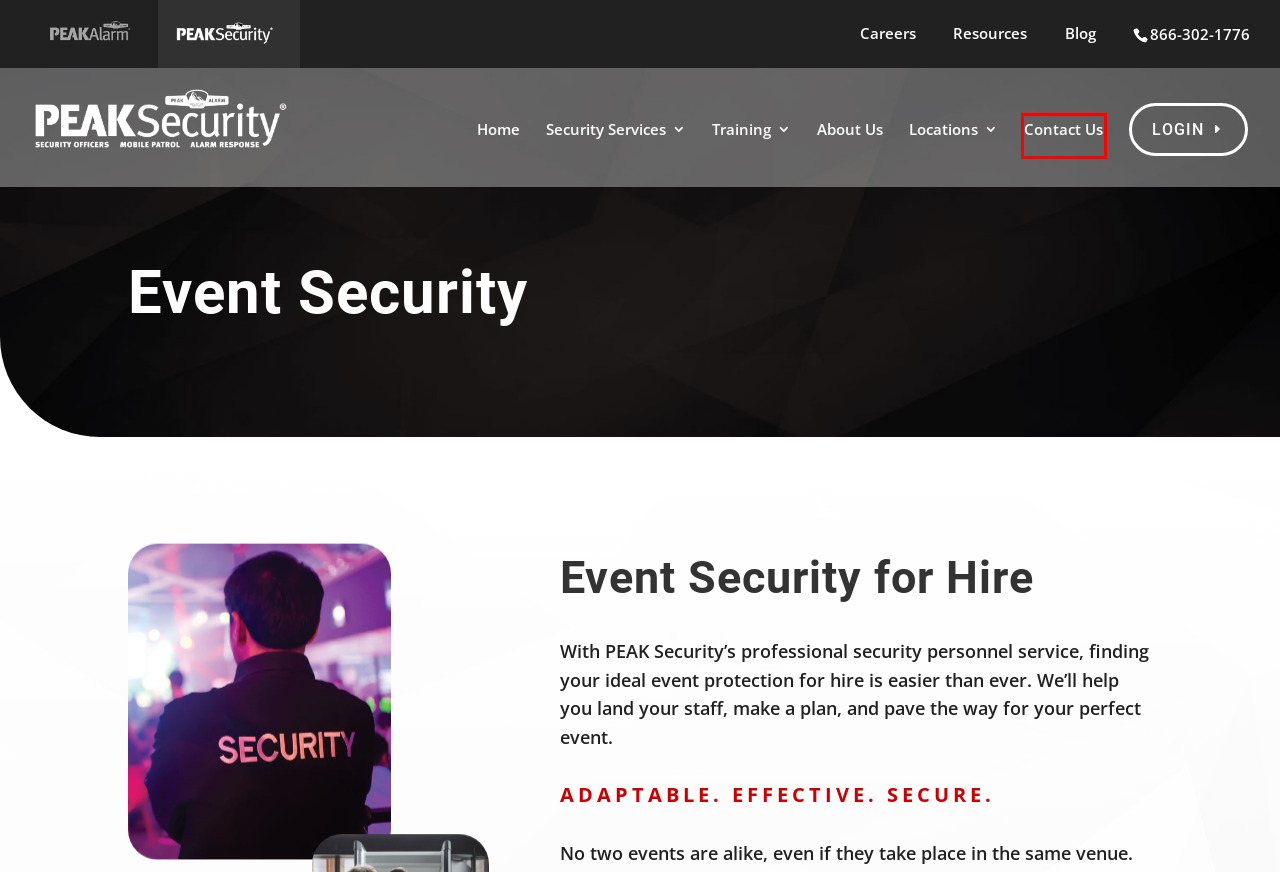You are given a screenshot of a webpage within which there is a red rectangle bounding box. Please choose the best webpage description that matches the new webpage after clicking the selected element in the bounding box. Here are the options:
A. Security Services | PEAK Security
B. Learn About Us | PEAK Security
C. Log in
D. Locations | PEAK Security
E. Careers | PEAK Security
F. Contact Us | PEAK Security
G. Security Training Services | PEAK Security
H. Resources | PEAK Security

F